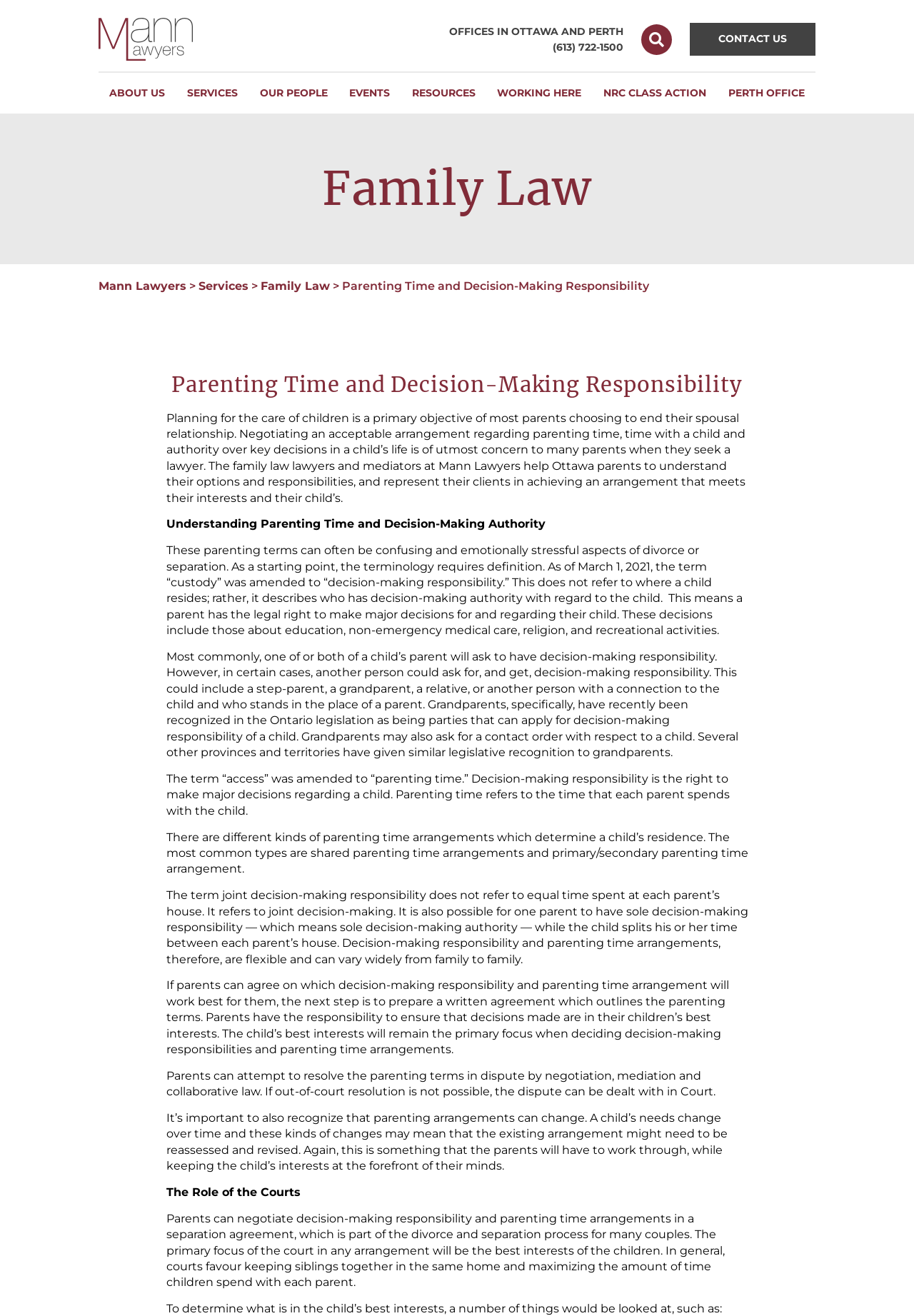Given the webpage screenshot, identify the bounding box of the UI element that matches this description: "Our People".

[0.272, 0.054, 0.37, 0.086]